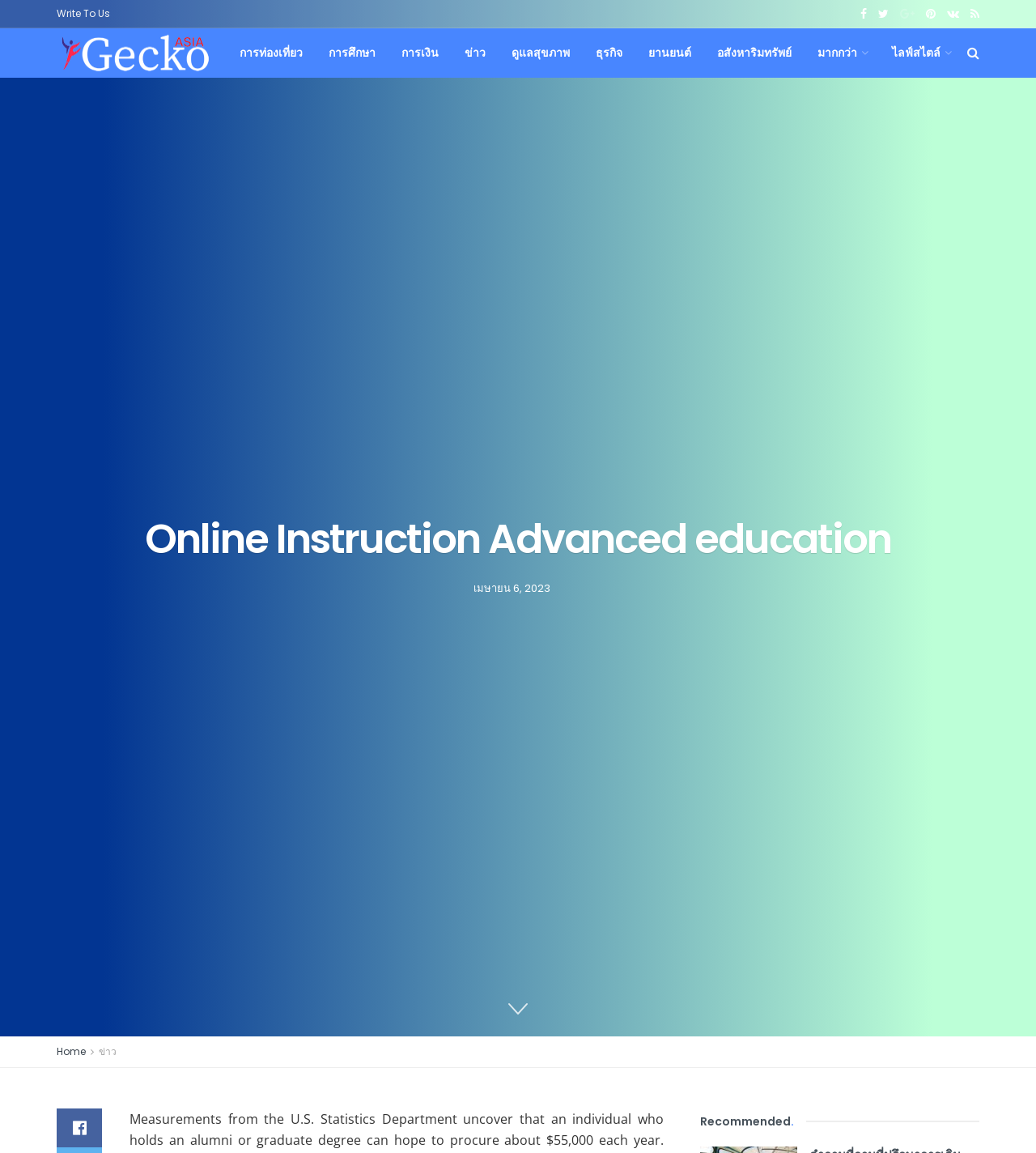Can you pinpoint the bounding box coordinates for the clickable element required for this instruction: "View tech news"? The coordinates should be four float numbers between 0 and 1, i.e., [left, top, right, bottom].

[0.055, 0.029, 0.202, 0.063]